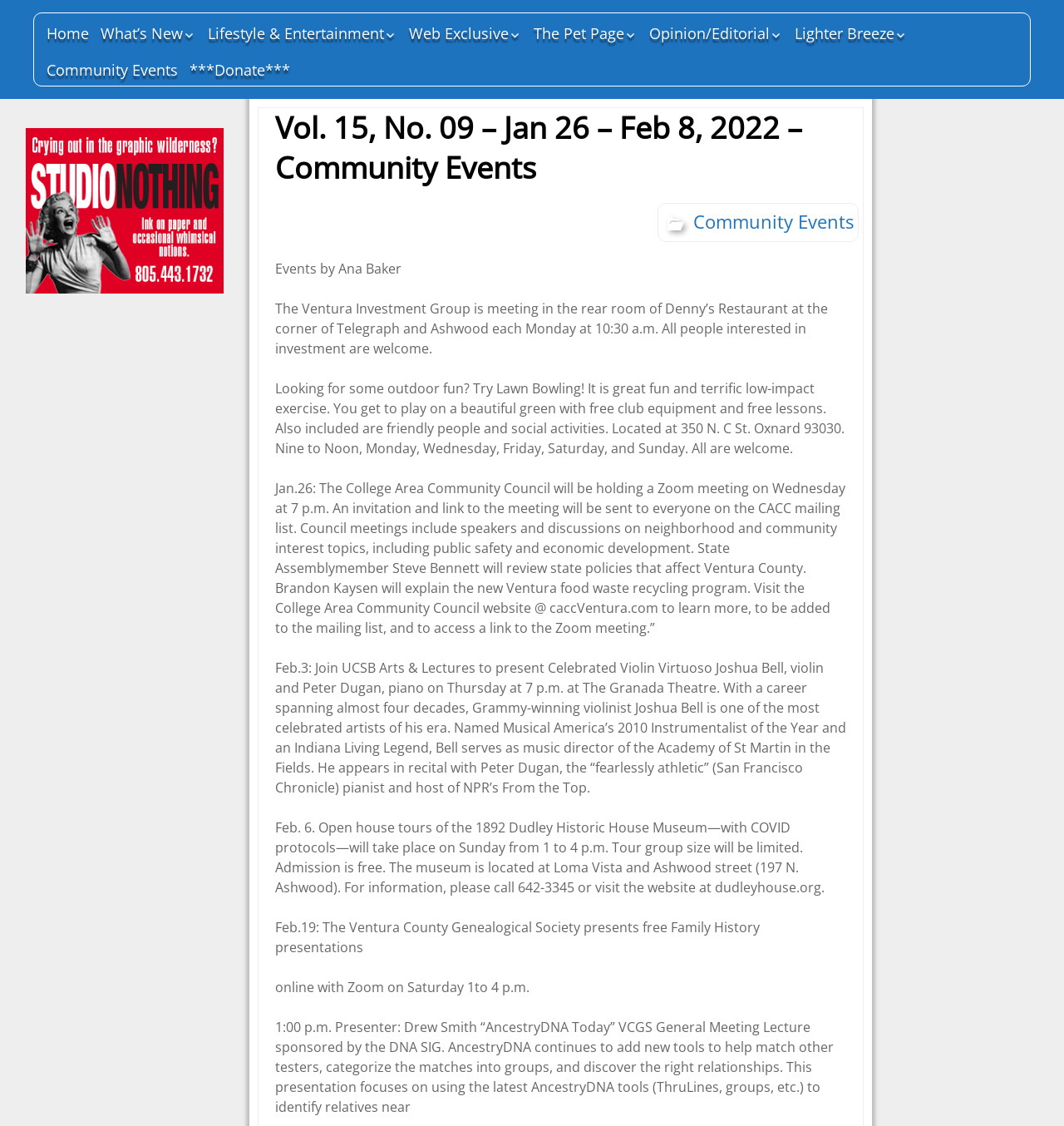Extract the bounding box coordinates for the HTML element that matches this description: "Crosswords". The coordinates should be four float numbers between 0 and 1, i.e., [left, top, right, bottom].

[0.744, 0.088, 0.9, 0.109]